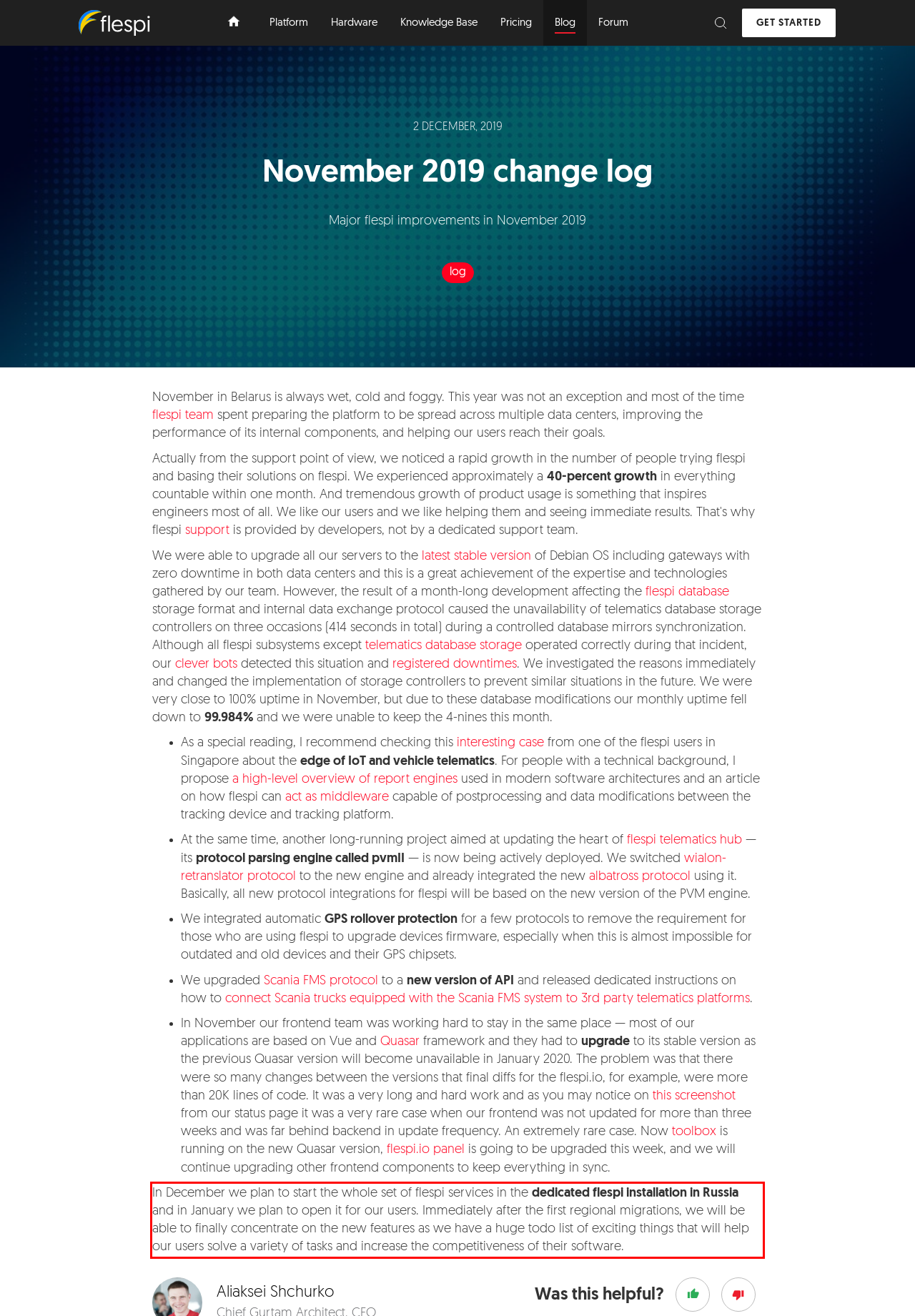Given a screenshot of a webpage, locate the red bounding box and extract the text it encloses.

In December we plan to start the whole set of flespi services in the dedicated flespi installation in Russia and in January we plan to open it for our users. Immediately after the first regional migrations, we will be able to finally concentrate on the new features as we have a huge todo list of exciting things that will help our users solve a variety of tasks and increase the competitiveness of their software.